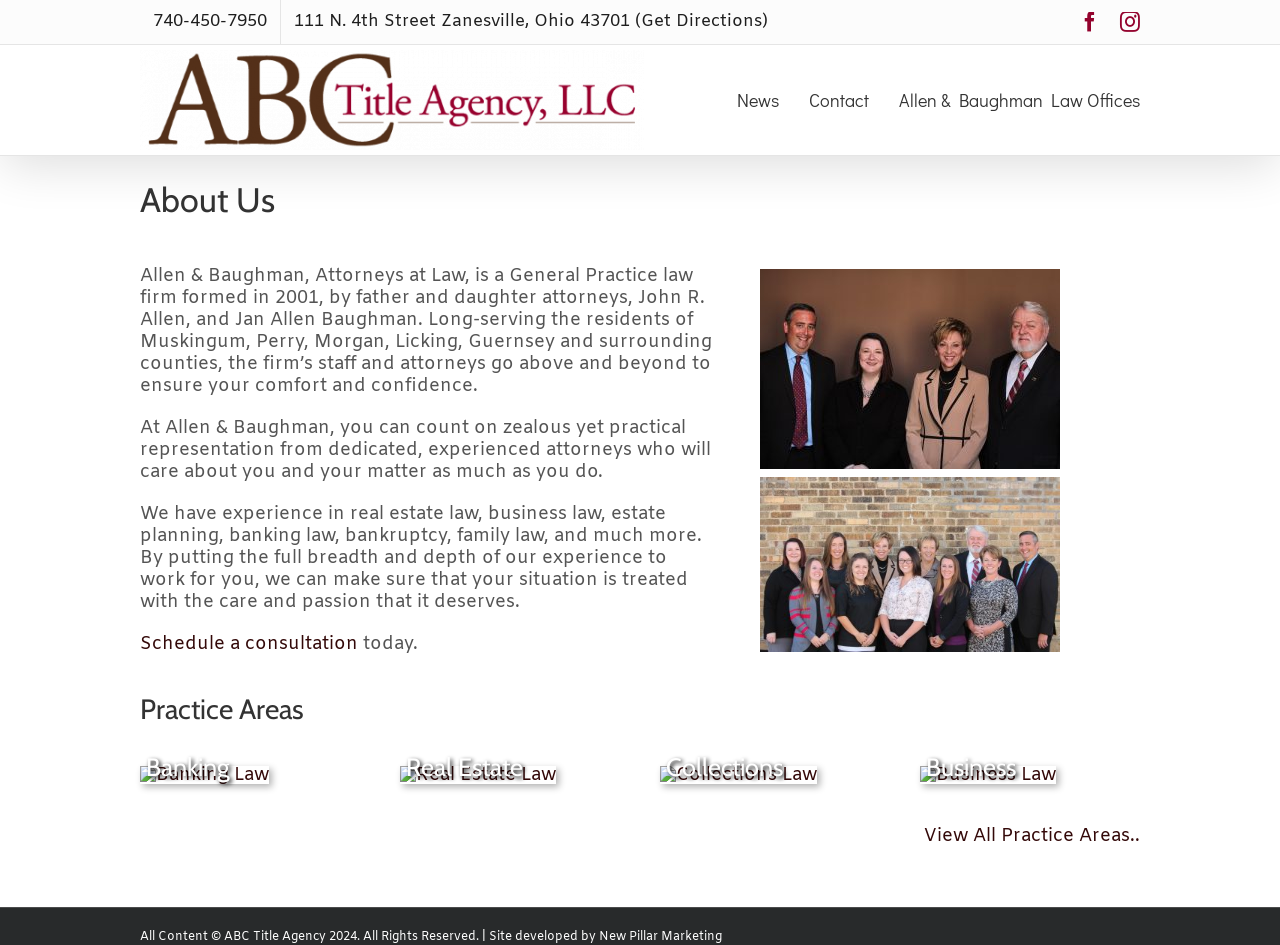Describe all visible elements and their arrangement on the webpage.

This webpage is about Allen & Baughman, Attorneys at Law, a general practice law firm. At the top, there is a logo of ABC Title Agency, accompanied by a phone number and address. Below the logo, there are social media links to Facebook and Instagram. 

On the left side, there is a main navigation menu with links to "News", "Contact", and "Allen & Baughman Law Offices". 

The main content of the page is divided into sections. The first section has a heading "About Us" and provides a brief introduction to the law firm, its history, and its services. Below this introduction, there are three paragraphs of text describing the firm's approach, experience, and practice areas.

Underneath the introductory text, there is a call-to-action link to "Schedule a consultation" and a link to "Allen and Baughman Attorneys" with an accompanying image. Next to it, there is another link to "Allen and Baughman Staff" with an image.

The next section is headed "Practice Areas" and lists several links to specific practice areas, including "Banking Law", "Real Estate Law", "Collections Law", and "Business Law". Each of these links has an accompanying image. 

At the bottom of the page, there is a copyright notice and a link to the website developer, New Pillar Marketing.